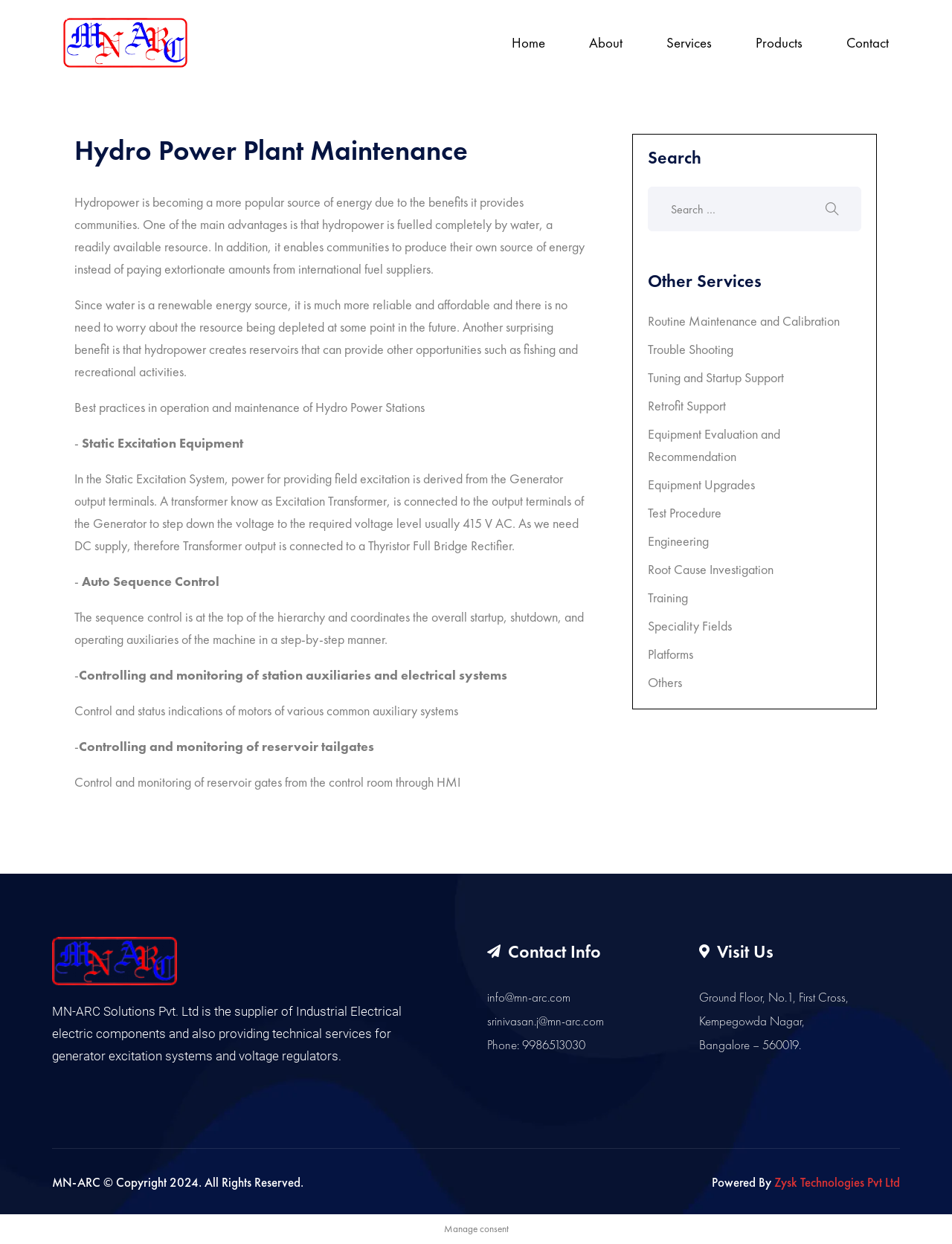Identify the bounding box coordinates for the region to click in order to carry out this instruction: "Click the 'Practice Areas' link". Provide the coordinates using four float numbers between 0 and 1, formatted as [left, top, right, bottom].

None